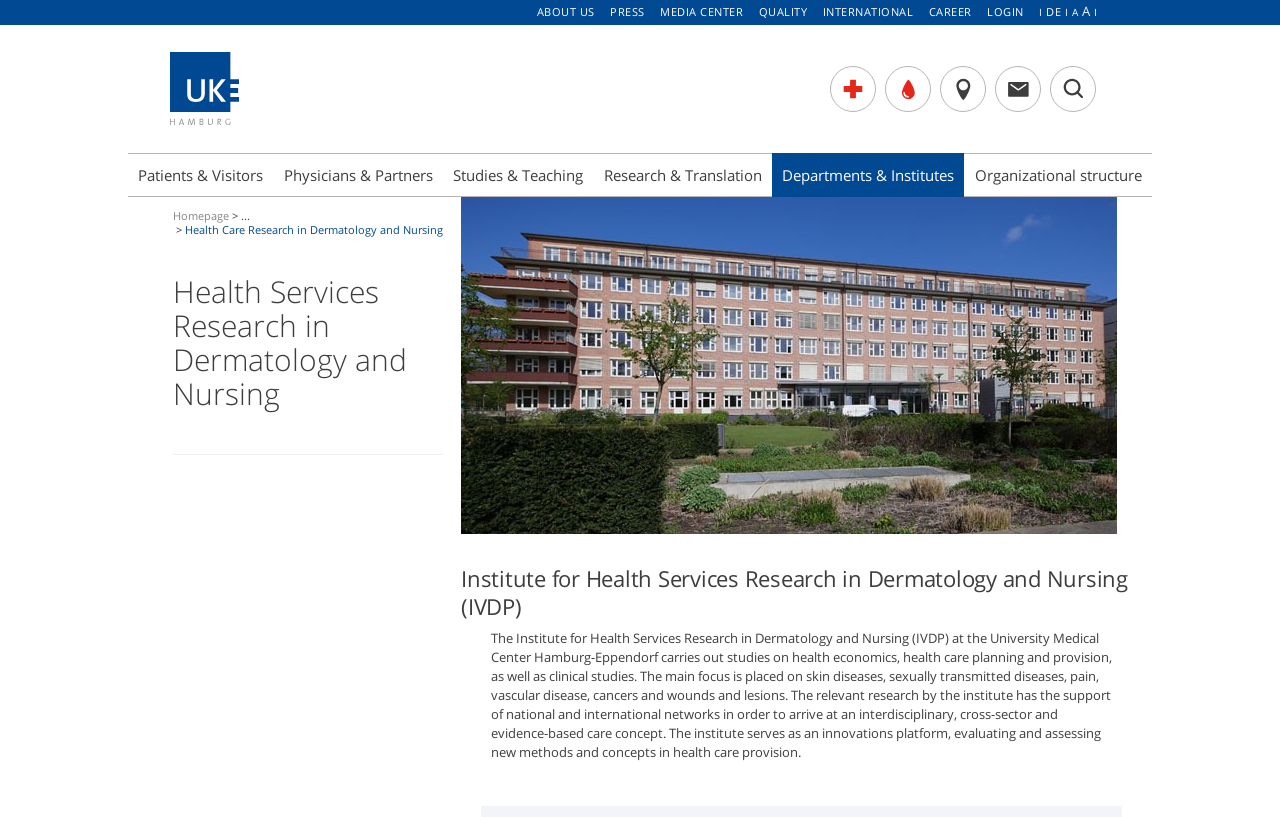Determine the bounding box coordinates for the area that should be clicked to carry out the following instruction: "visit patients and visitors page".

[0.1, 0.187, 0.214, 0.241]